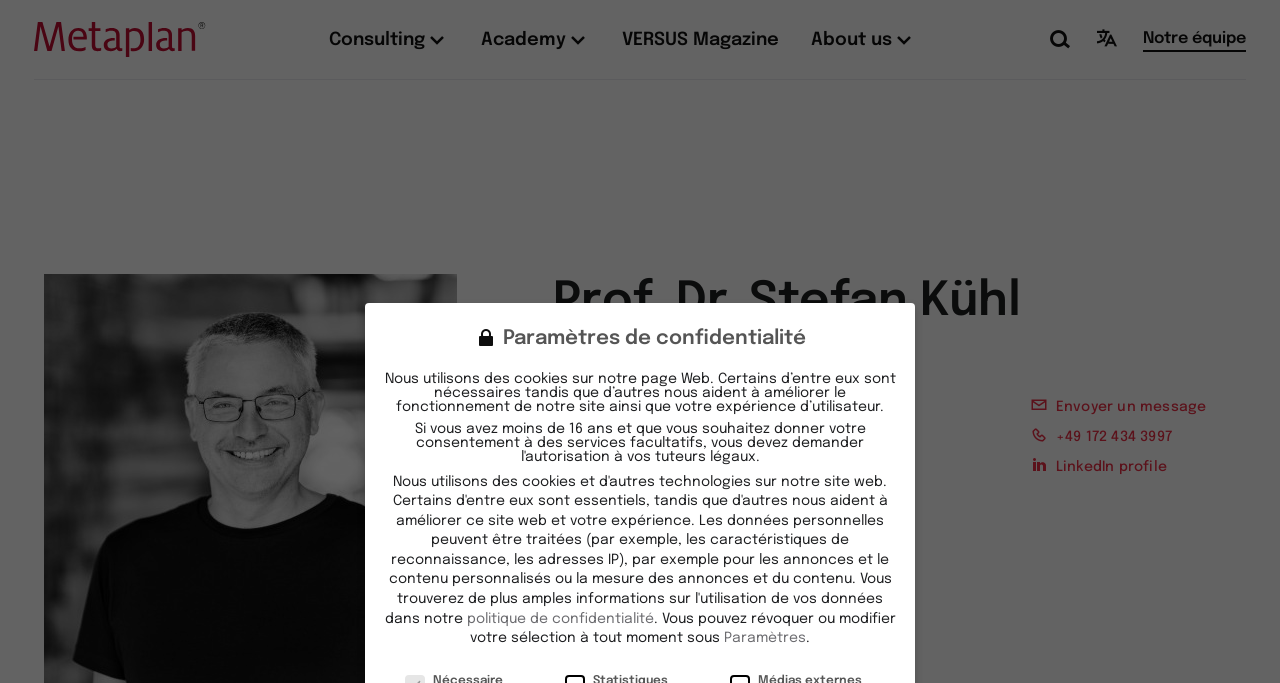Please mark the bounding box coordinates of the area that should be clicked to carry out the instruction: "Select a language".

[0.849, 0.026, 0.88, 0.084]